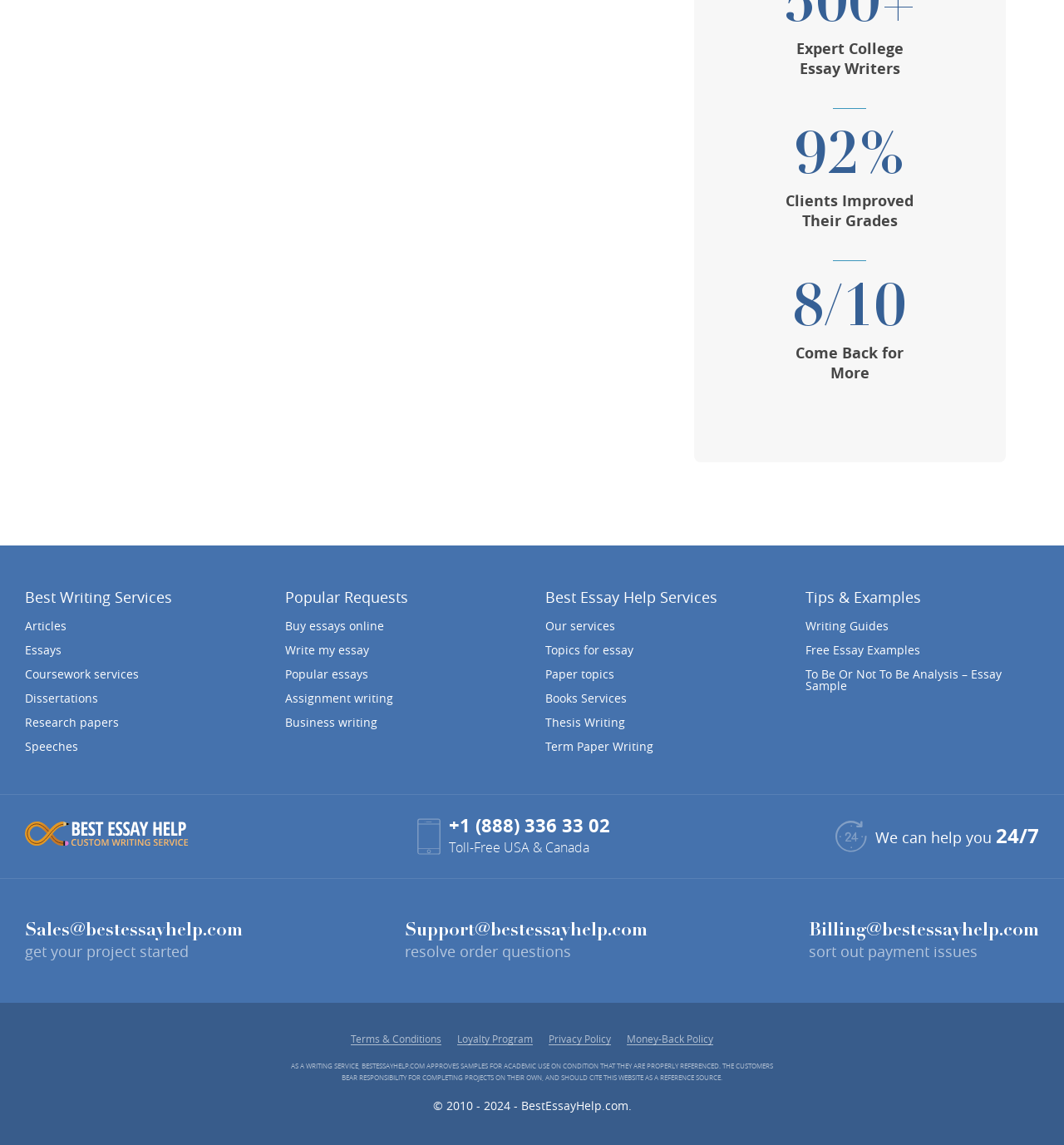Using the element description Business writing, predict the bounding box coordinates for the UI element. Provide the coordinates in (top-left x, top-left y, bottom-right x, bottom-right y) format with values ranging from 0 to 1.

[0.268, 0.626, 0.487, 0.636]